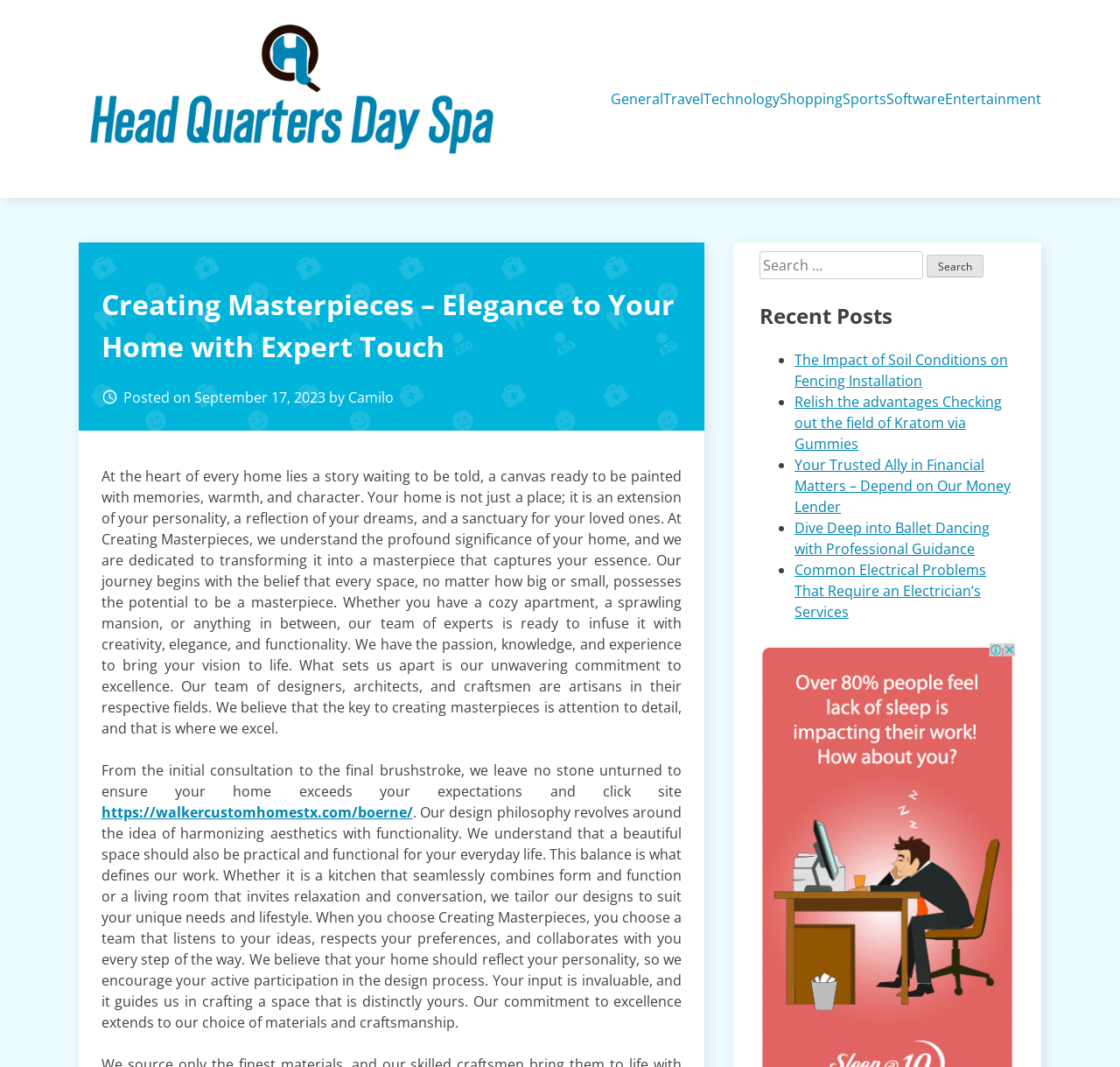Summarize the contents and layout of the webpage in detail.

This webpage is about Creating Masterpieces, a company that specializes in transforming homes into elegant and functional spaces. At the top of the page, there is a logo and a link to "Head Quarters Day Spa" on the left, accompanied by an image. On the right, there are several links to different categories, including General, Travel, Technology, Shopping, Sports, Software, and Entertainment.

Below the top section, there is a header that reads "Creating Masterpieces – Elegance to Your Home with Expert Touch." Next to the header, there is a small clock icon and a link to the date "September 17, 2023." Below this, there is a paragraph of text that describes the company's philosophy and mission, emphasizing their attention to detail and commitment to excellence.

The main content of the page is divided into two sections. On the left, there is a block of text that discusses the company's design philosophy, which revolves around harmonizing aesthetics with functionality. The text also mentions the importance of the client's input in the design process.

On the right, there is a search bar with a button labeled "Search." Below the search bar, there is a heading that reads "Recent Posts," followed by a list of five links to different articles, each preceded by a bullet point. The articles cover a range of topics, including fencing installation, Kratom gummies, financial matters, ballet dancing, and electrical problems.

Overall, the webpage has a clean and organized layout, with a clear focus on the company's mission and services. The use of headings, paragraphs, and bullet points makes it easy to navigate and understand the content.